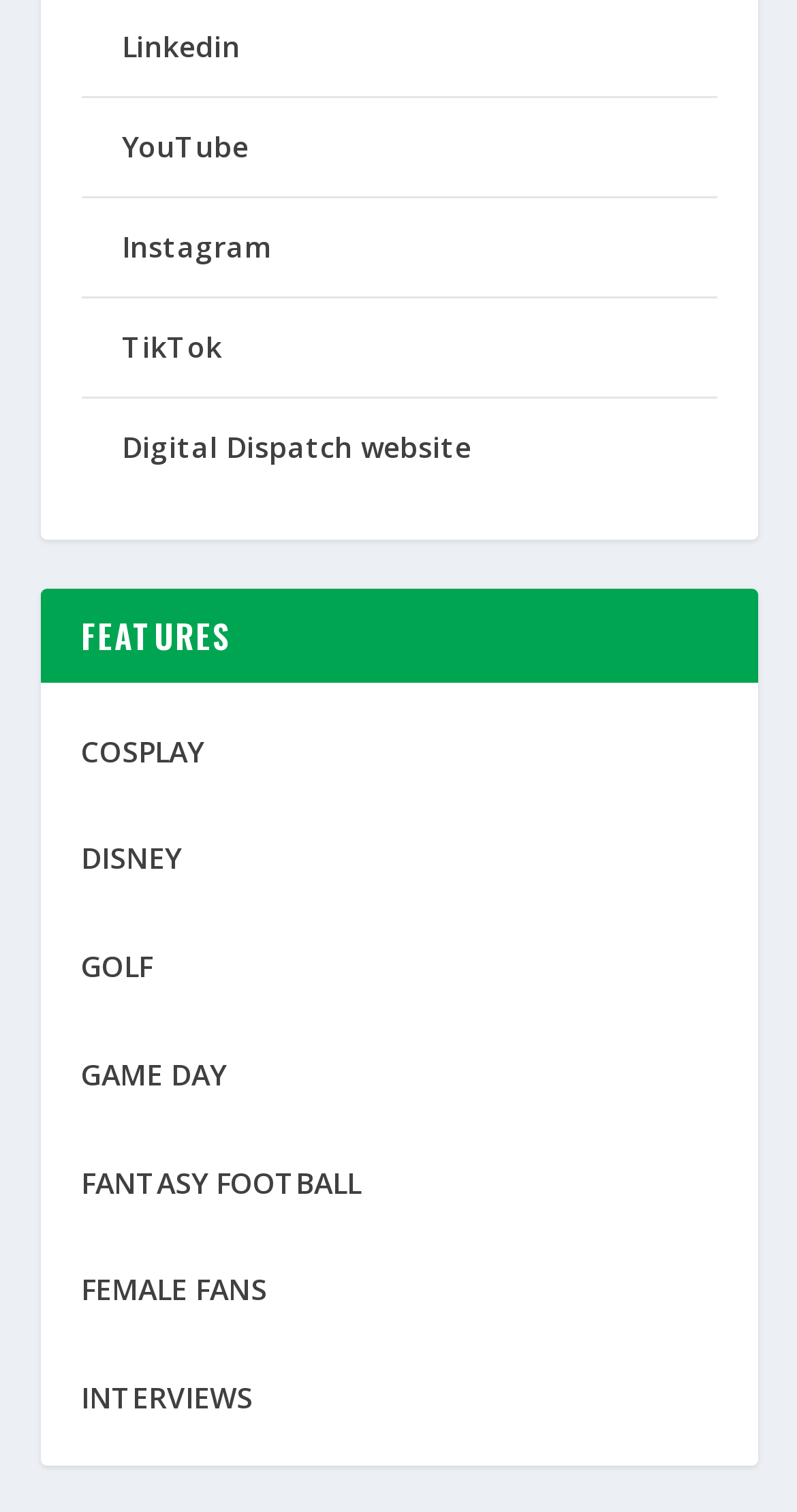Determine the bounding box coordinates of the region to click in order to accomplish the following instruction: "View the Demo". Provide the coordinates as four float numbers between 0 and 1, specifically [left, top, right, bottom].

None